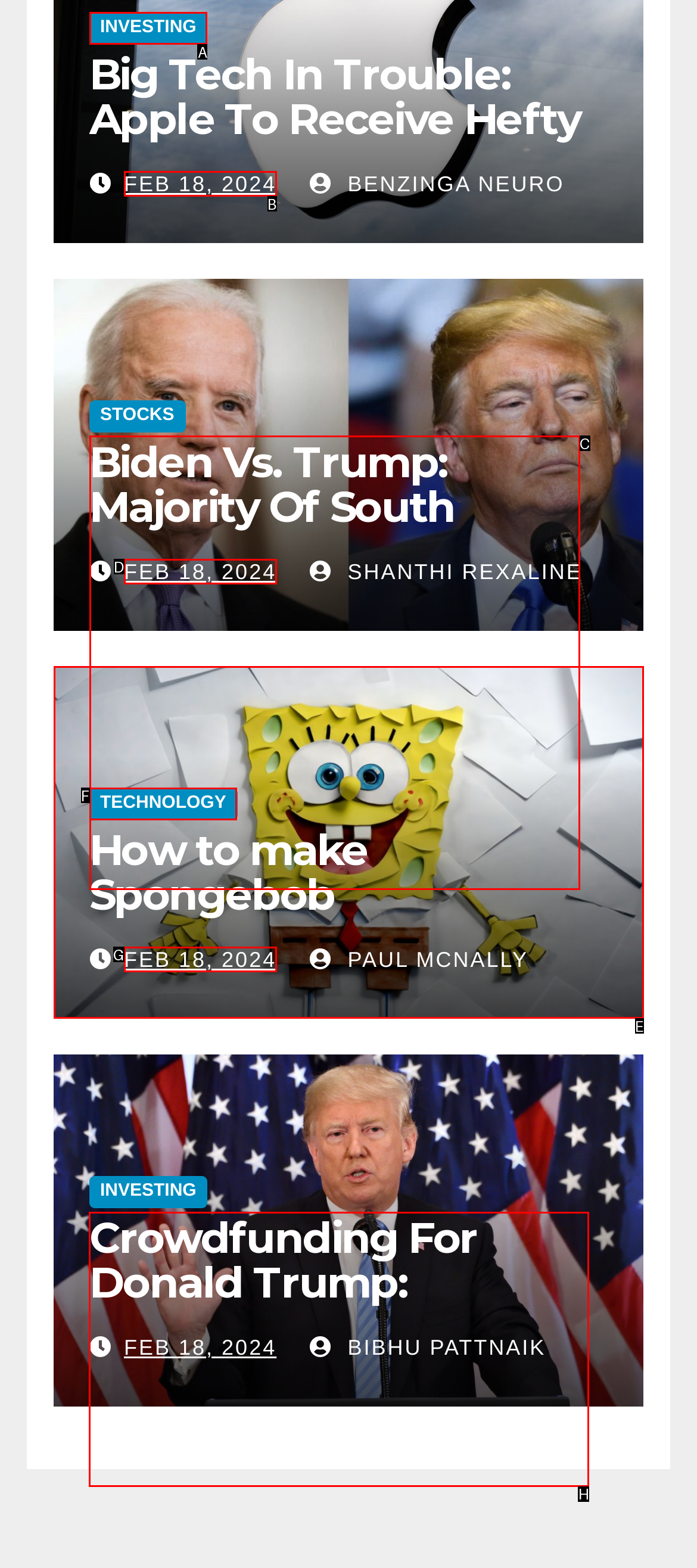Identify the HTML element to select in order to accomplish the following task: Check the article 'Crowdfunding For Donald Trump: Supporters Rally To Pay Trump’s Legal Bills Through GoFundMe Campaign'
Reply with the letter of the chosen option from the given choices directly.

H